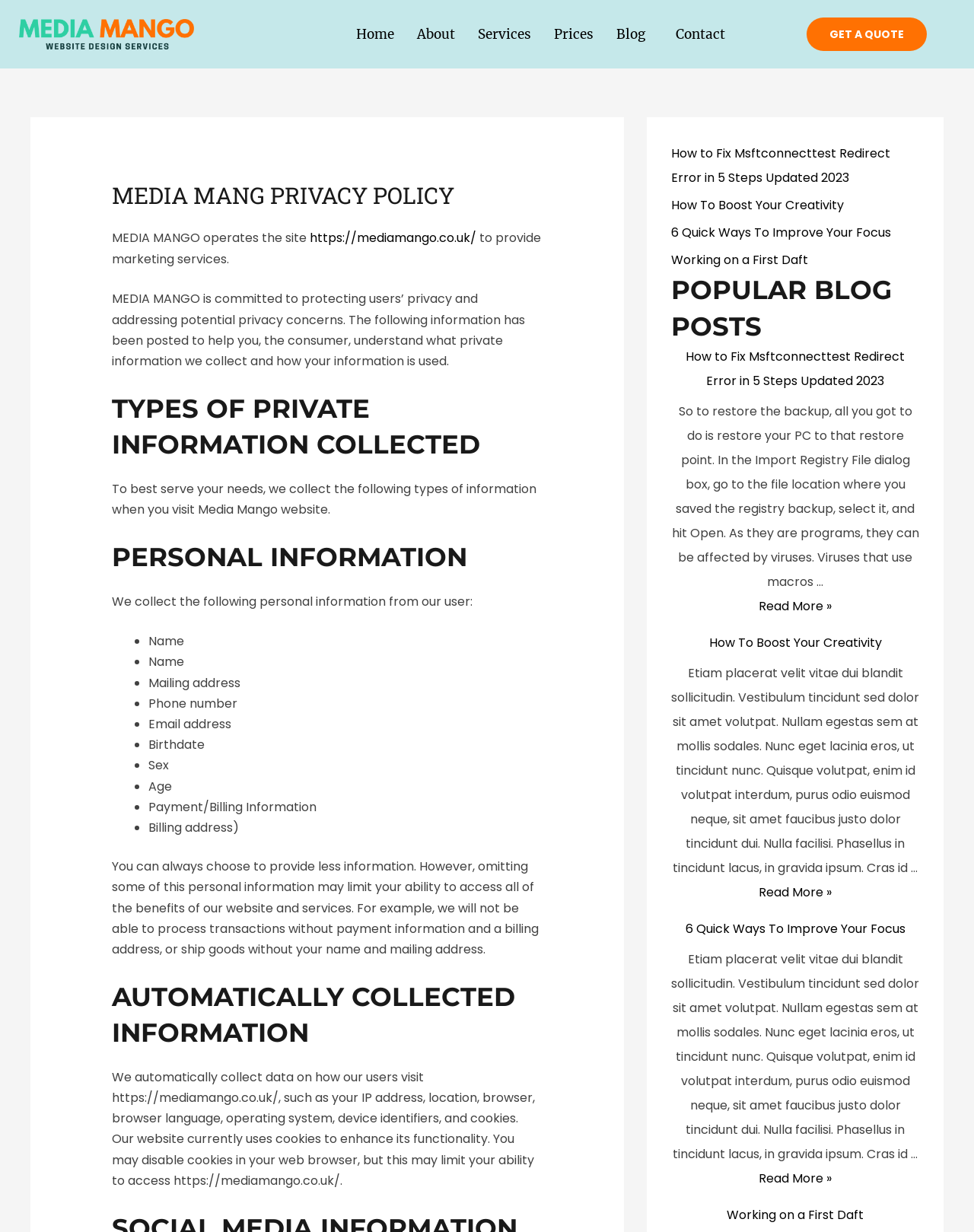Respond concisely with one word or phrase to the following query:
What is the name of the website?

Media Mango